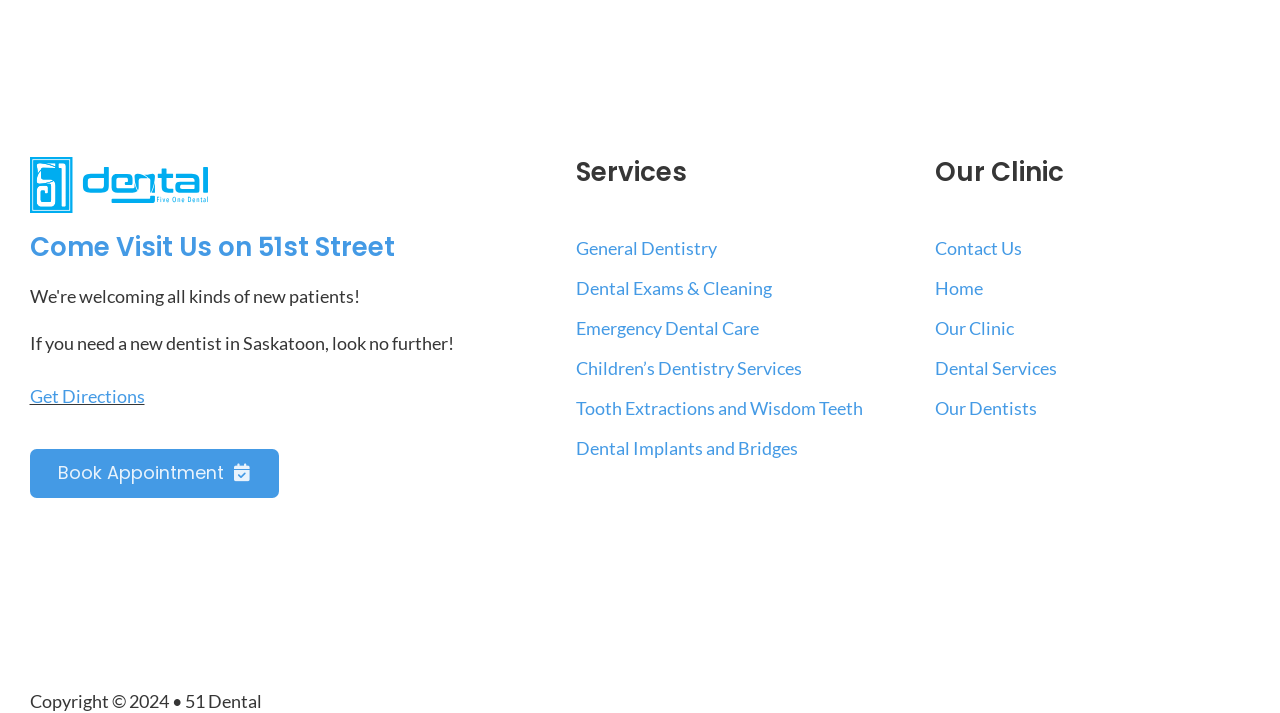What is the copyright year of the website?
Please give a detailed and elaborate answer to the question.

The copyright year of the website is mentioned at the bottom of the webpage, which is 2024, as indicated by the text 'Copyright © 2024 • 051 Dental'.